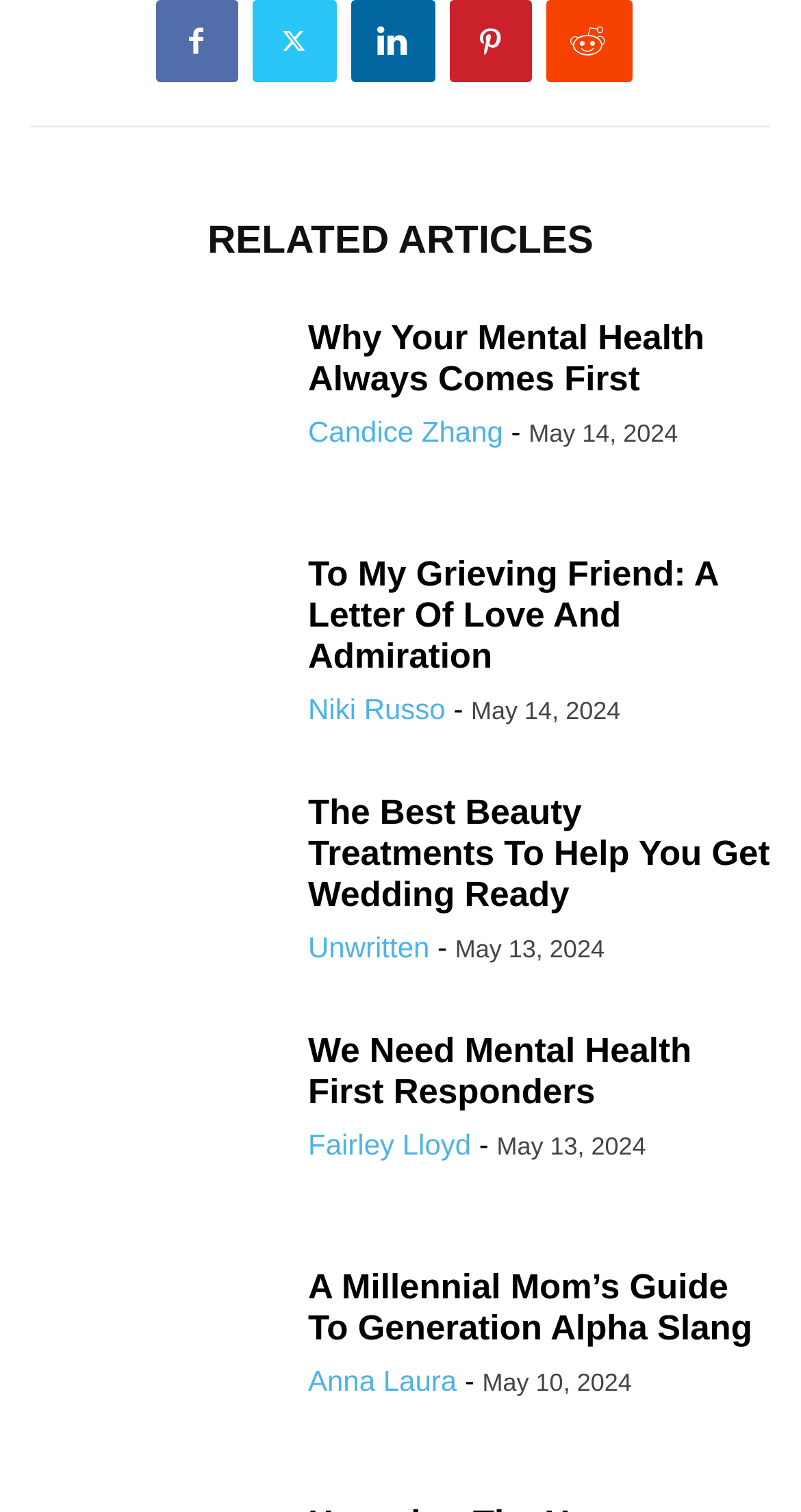Please find the bounding box for the UI element described by: "Unwritten".

[0.385, 0.616, 0.536, 0.638]